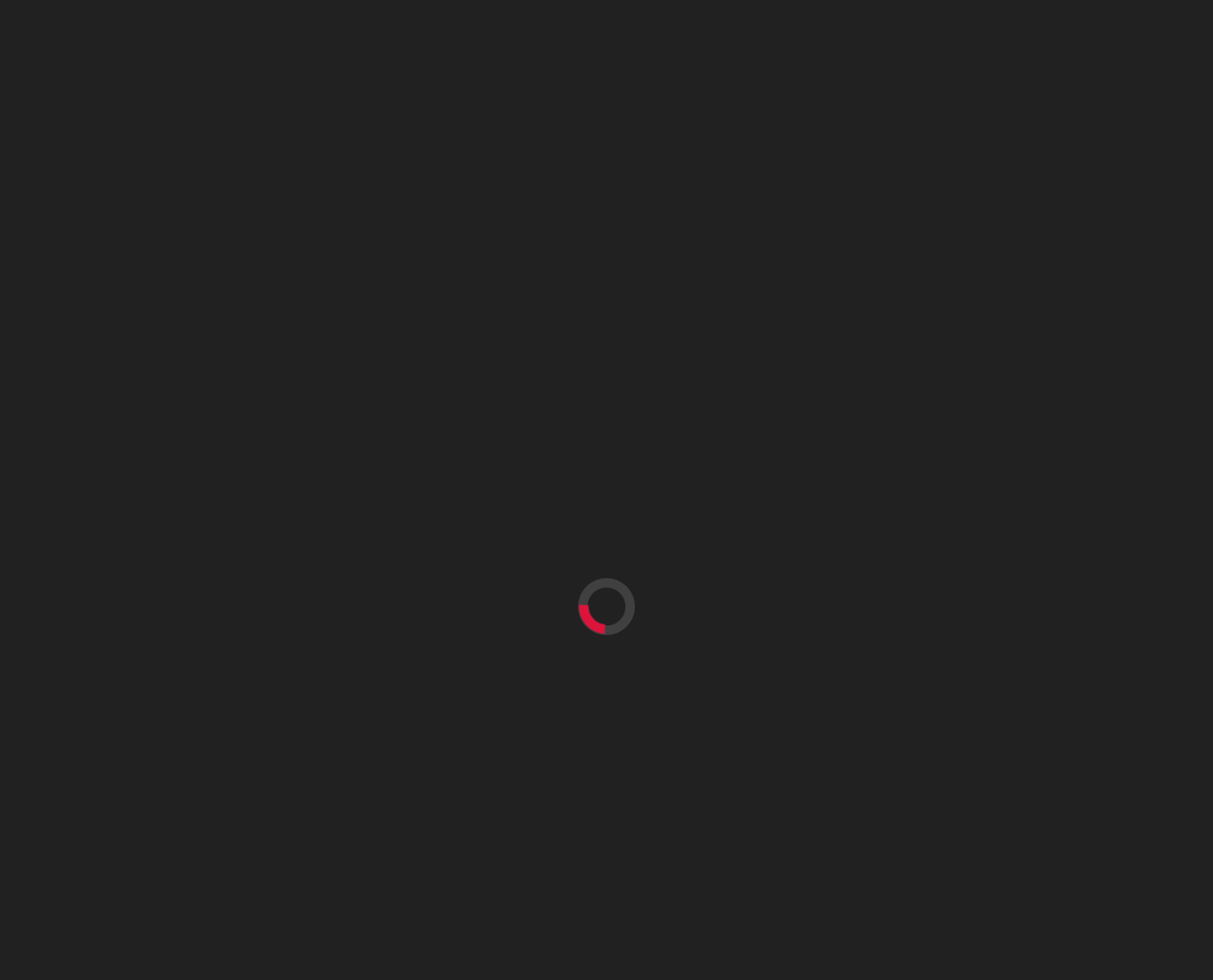Identify the bounding box coordinates of the area that should be clicked in order to complete the given instruction: "Read the article about Tennessee seniors". The bounding box coordinates should be four float numbers between 0 and 1, i.e., [left, top, right, bottom].

[0.049, 0.425, 0.951, 0.531]